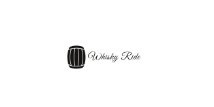Generate a detailed explanation of the scene depicted in the image.

The image features the logo of "Whisky Ride," which is associated with the online guide titled "Cask-Strength Whiskey Guide: Straight From the Barrel (SFTB)." The logo artistically combines a stylized barrel icon that symbolizes whiskey production and craftsmanship with the elegant text of "Whisky Ride." This design reflects the brand's focus on quality and tradition in the whiskey industry, inviting enthusiasts to explore insights and information regarding cask-strength whiskeys. The clean and minimalist aesthetic of the logo enhances its appeal to whiskey lovers and connoisseurs alike.